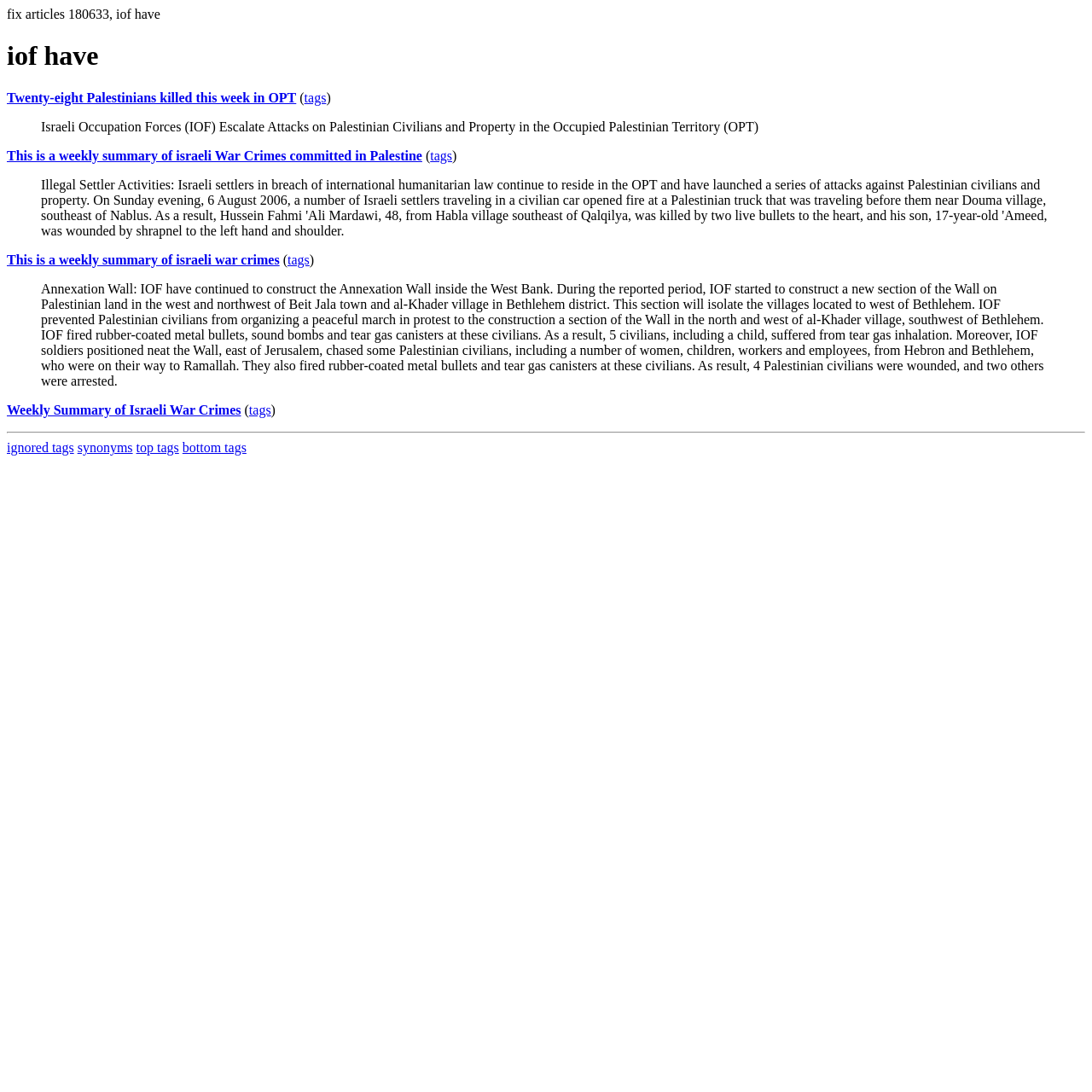Locate the bounding box coordinates of the element's region that should be clicked to carry out the following instruction: "Explore tags related to Israeli war crimes". The coordinates need to be four float numbers between 0 and 1, i.e., [left, top, right, bottom].

[0.394, 0.136, 0.414, 0.149]